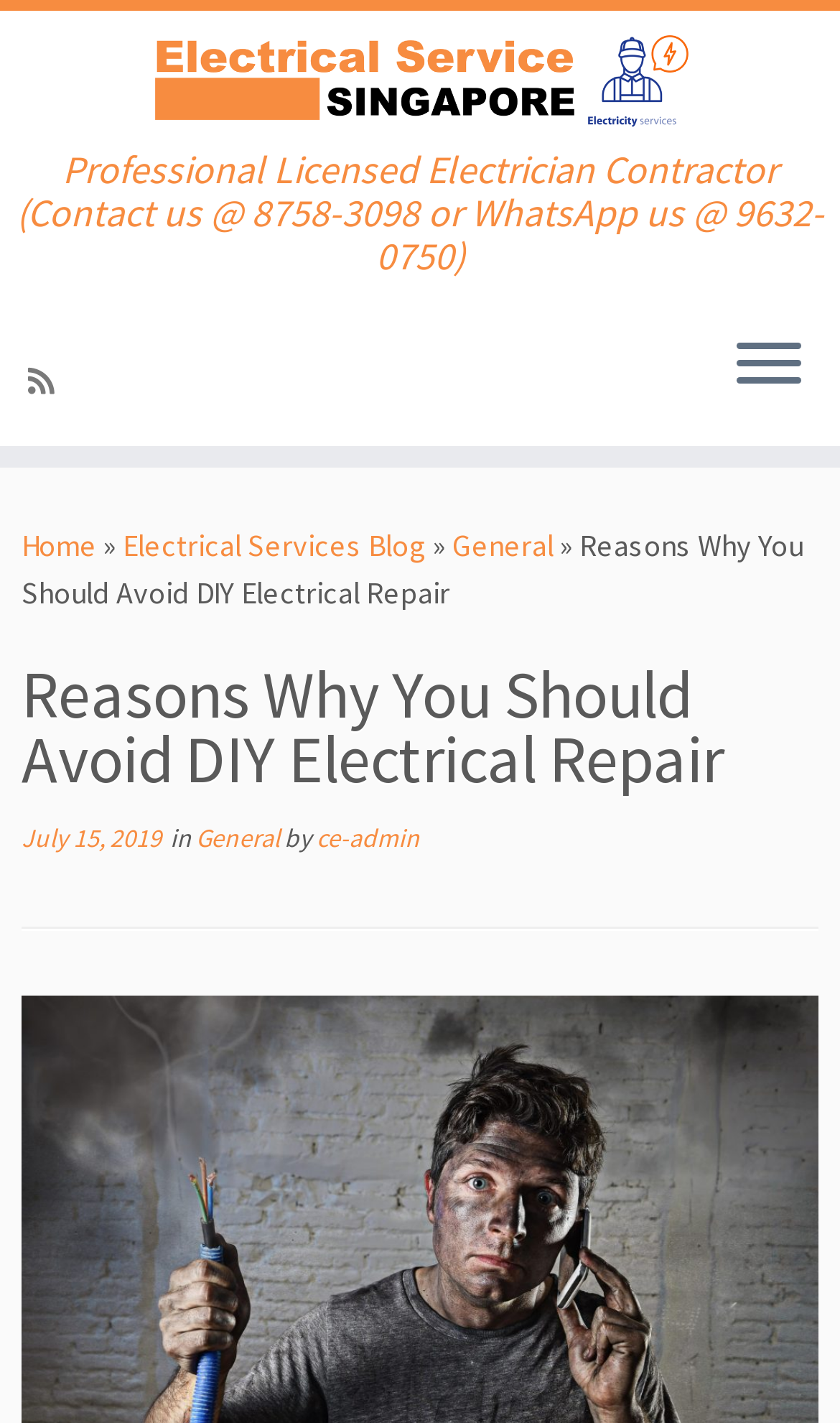Please determine the bounding box coordinates of the element's region to click for the following instruction: "Go to the home page".

[0.026, 0.369, 0.115, 0.396]